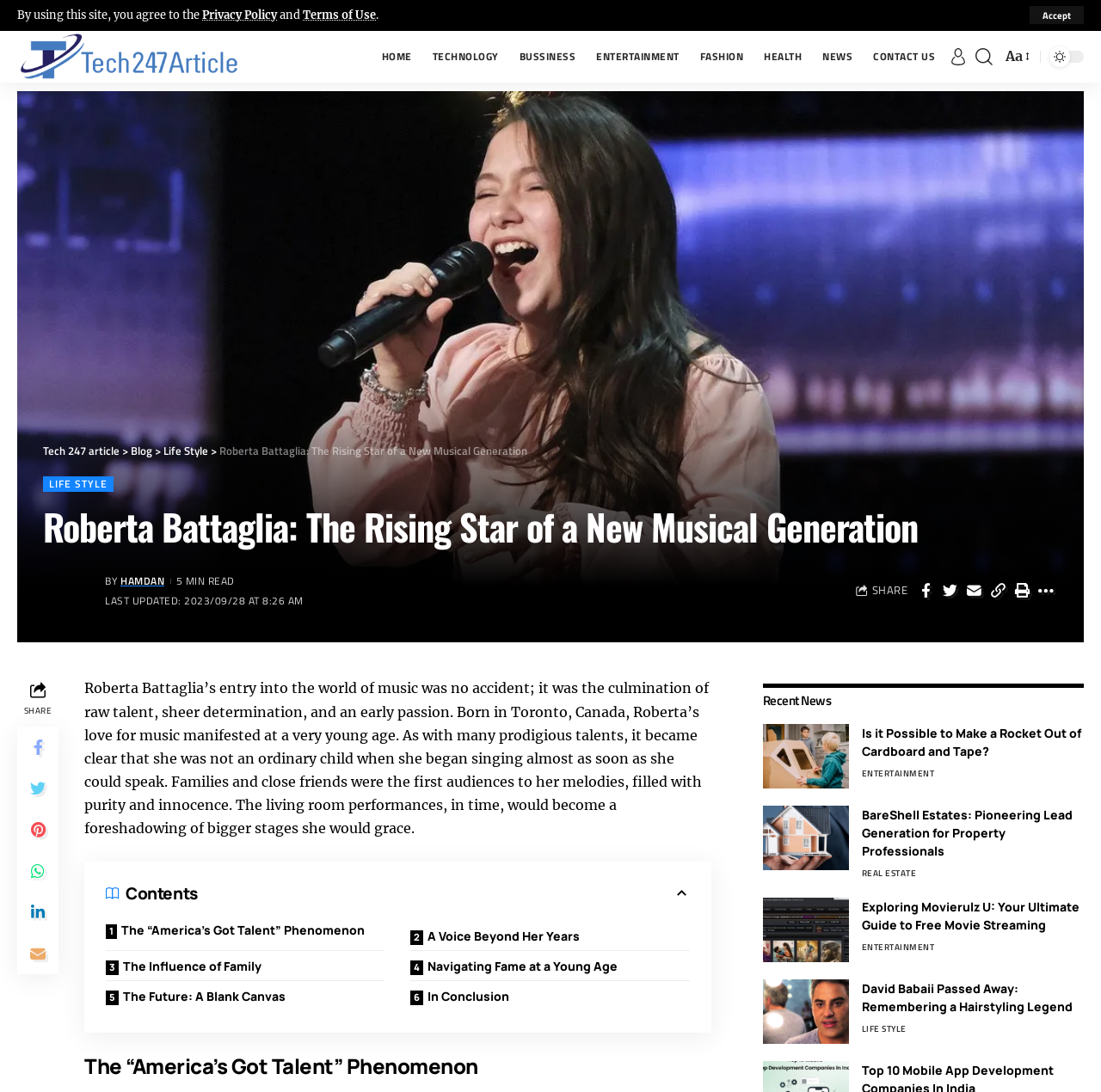What is the last updated time of the article?
Answer the question with a single word or phrase, referring to the image.

2023/09/28 AT 8:26 AM